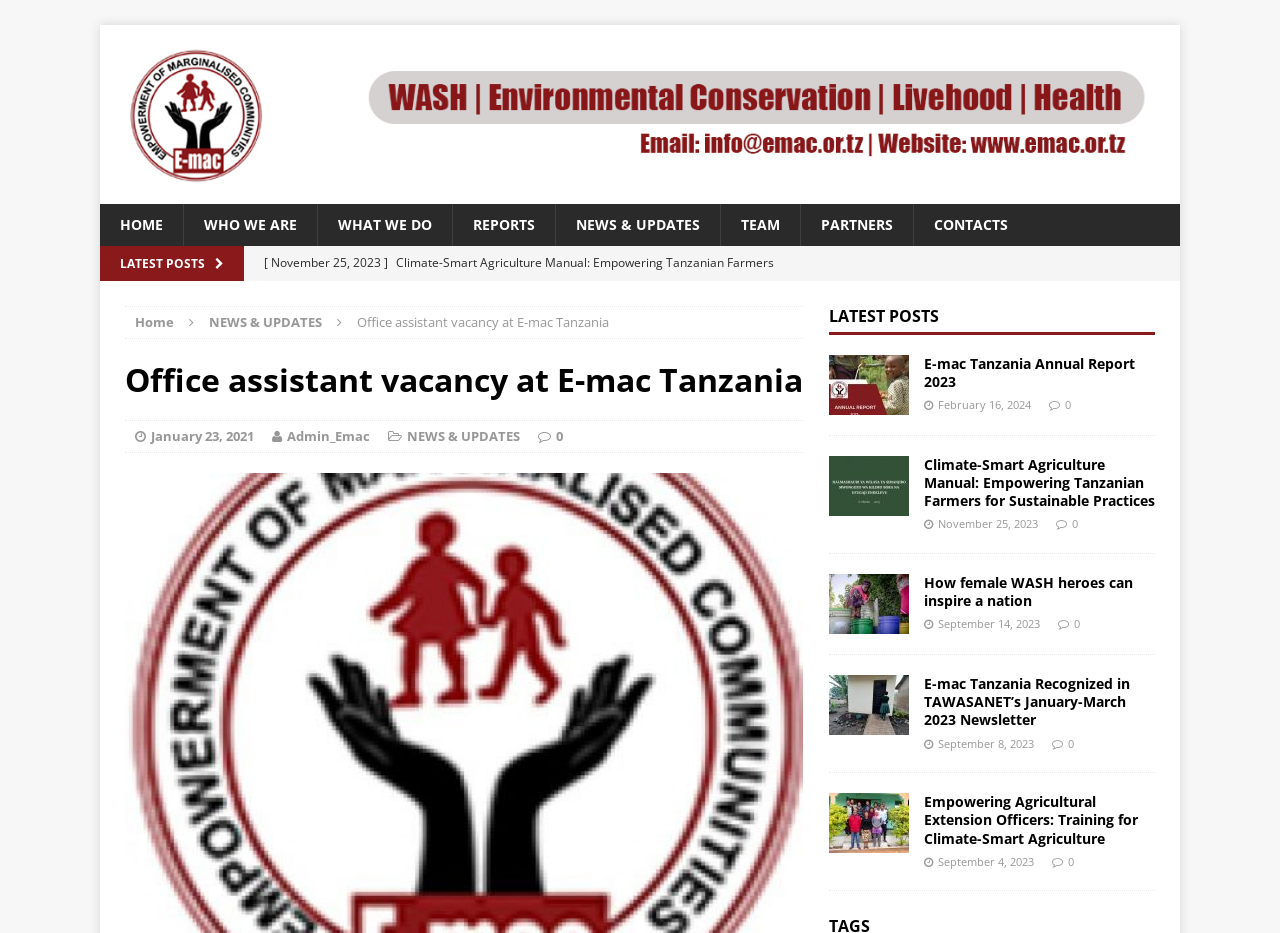Your task is to find and give the main heading text of the webpage.

Office assistant vacancy at E-mac Tanzania